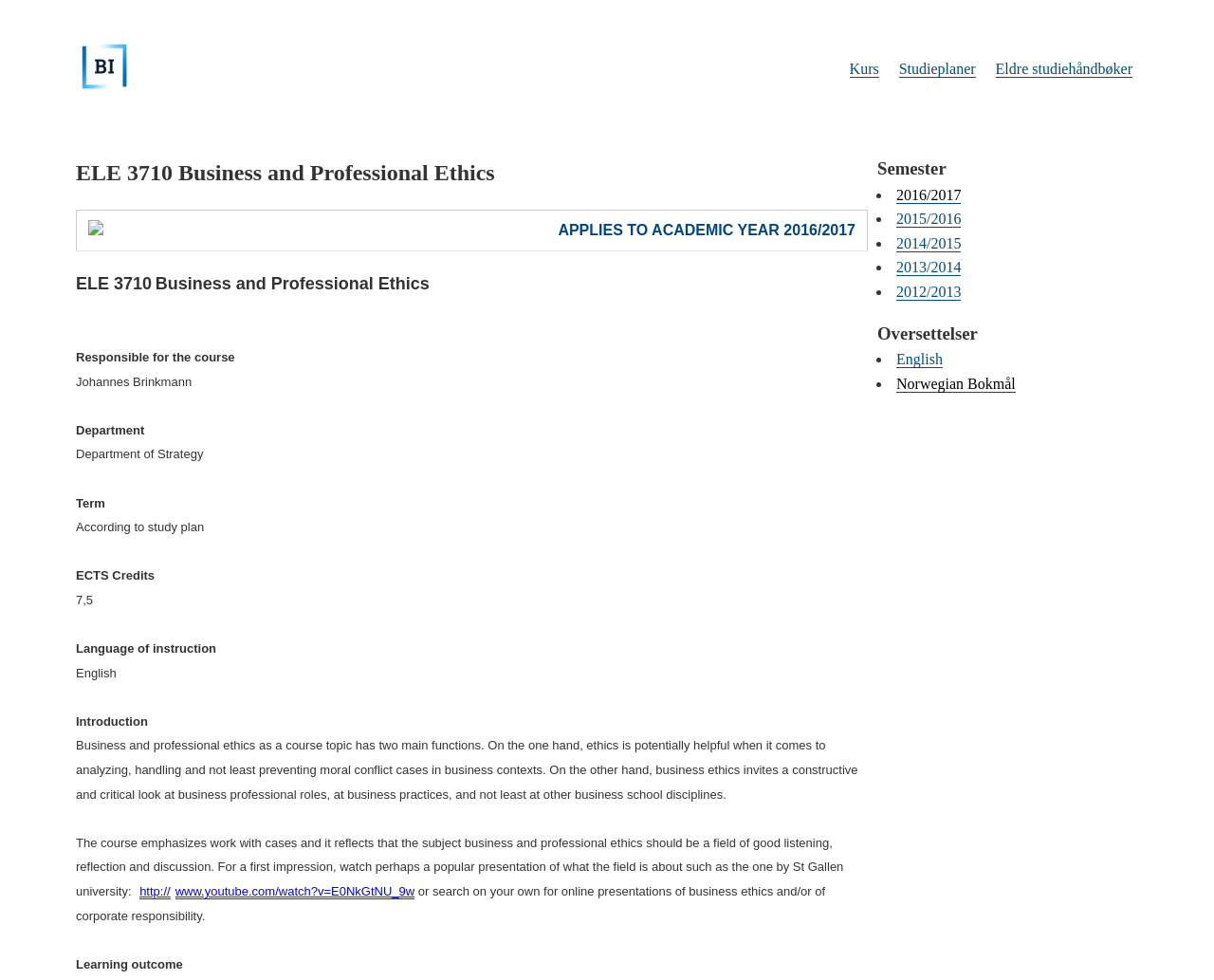Identify the bounding box coordinates for the region of the element that should be clicked to carry out the instruction: "View the introduction to Business and Professional Ethics". The bounding box coordinates should be four float numbers between 0 and 1, i.e., [left, top, right, bottom].

[0.062, 0.729, 0.122, 0.743]